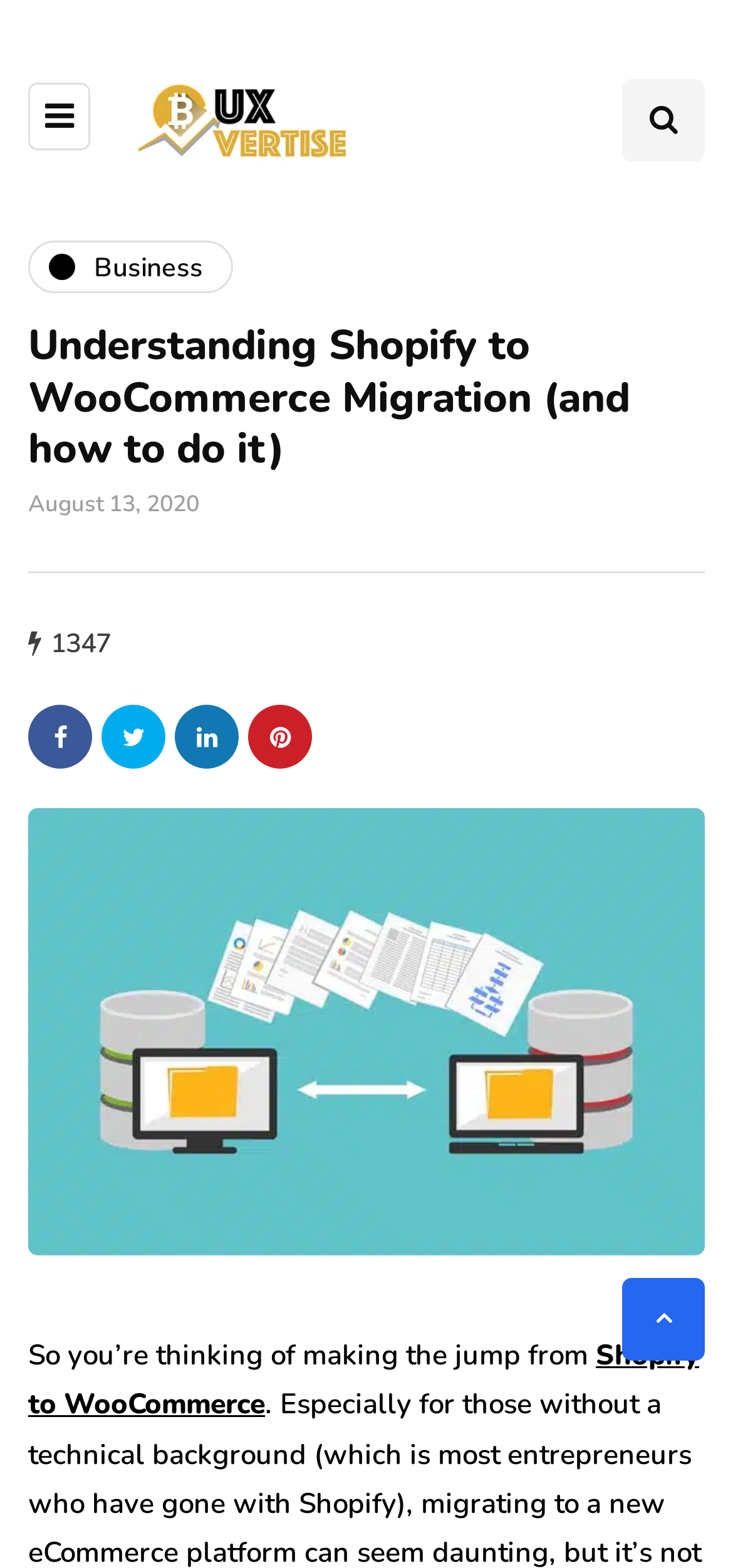Use a single word or phrase to answer the question:
What is the purpose of the 'Scroll to top' button?

To scroll to the top of the page